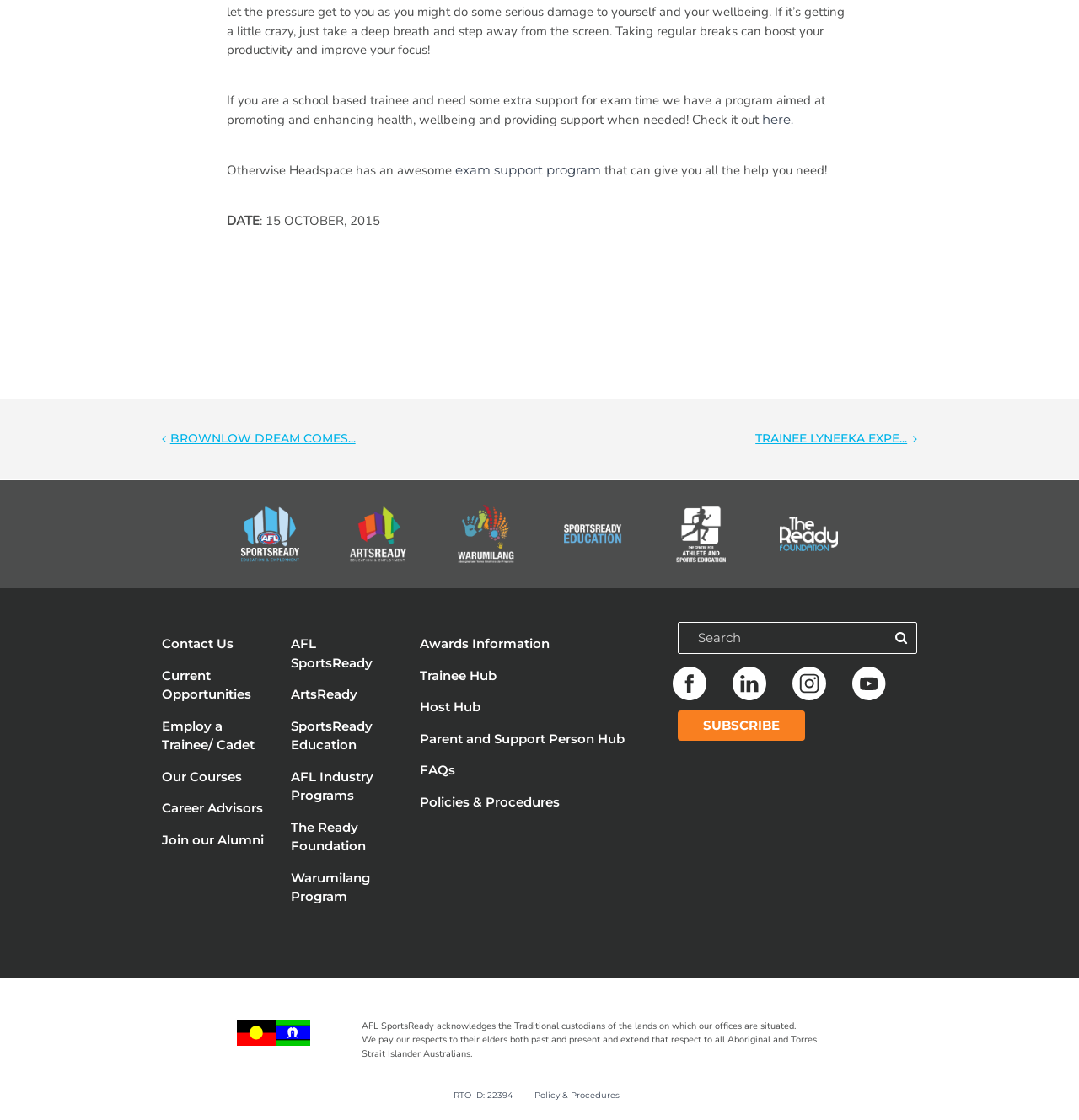Determine the bounding box coordinates in the format (top-left x, top-left y, bottom-right x, bottom-right y). Ensure all values are floating point numbers between 0 and 1. Identify the bounding box of the UI element described by: FAQs

[0.389, 0.68, 0.422, 0.695]